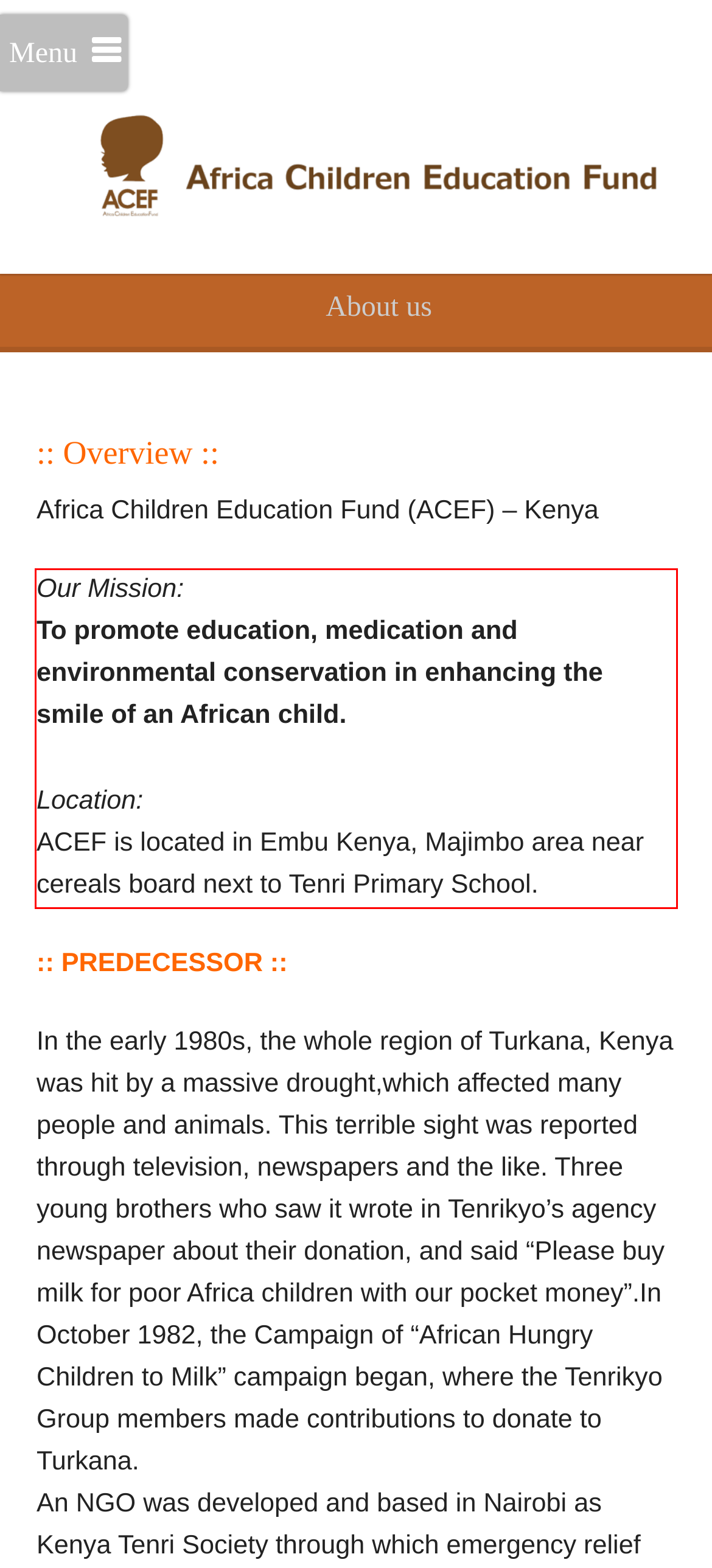Given the screenshot of the webpage, identify the red bounding box, and recognize the text content inside that red bounding box.

Our Mission: To promote education, medication and environmental conservation in enhancing the smile of an African child. Location: ACEF is located in Embu Kenya, Majimbo area near cereals board next to Tenri Primary School.